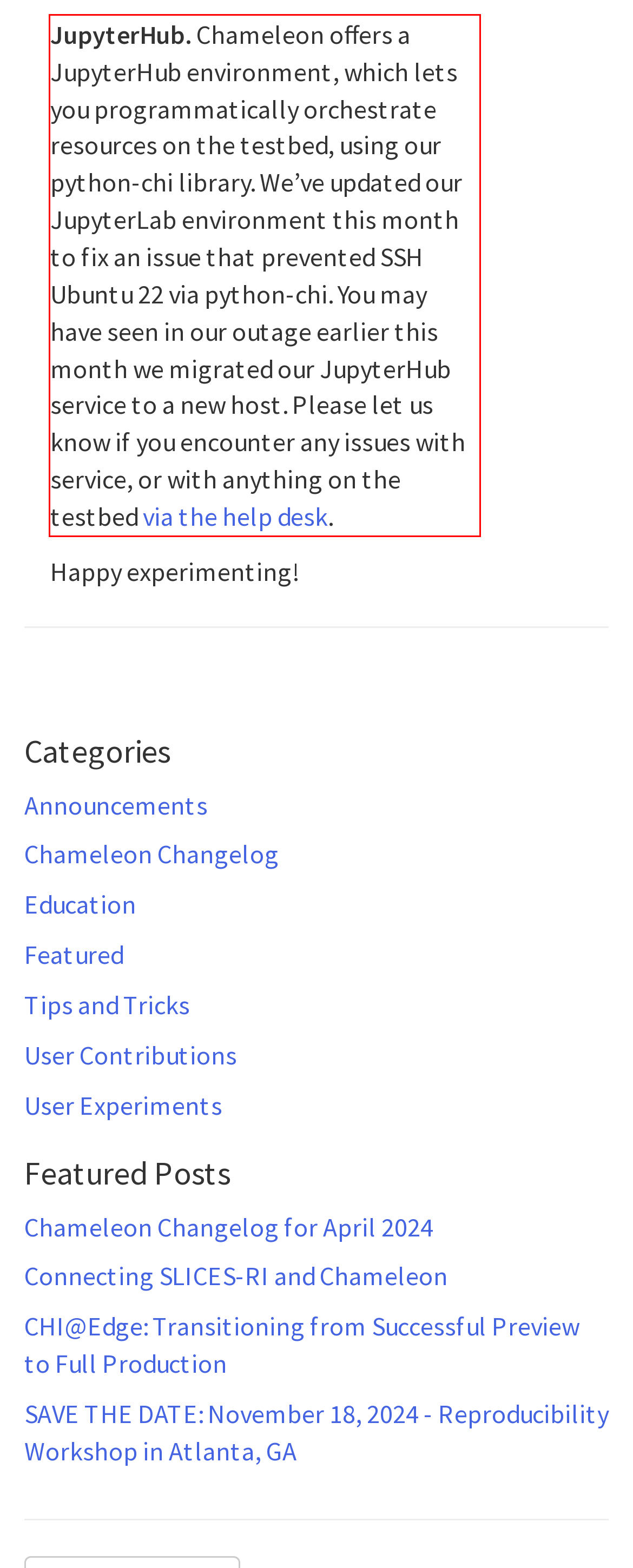There is a UI element on the webpage screenshot marked by a red bounding box. Extract and generate the text content from within this red box.

JupyterHub. Chameleon offers a JupyterHub environment, which lets you programmatically orchestrate resources on the testbed, using our python-chi library. We’ve updated our JupyterLab environment this month to fix an issue that prevented SSH Ubuntu 22 via python-chi. You may have seen in our outage earlier this month we migrated our JupyterHub service to a new host. Please let us know if you encounter any issues with service, or with anything on the testbed via the help desk.